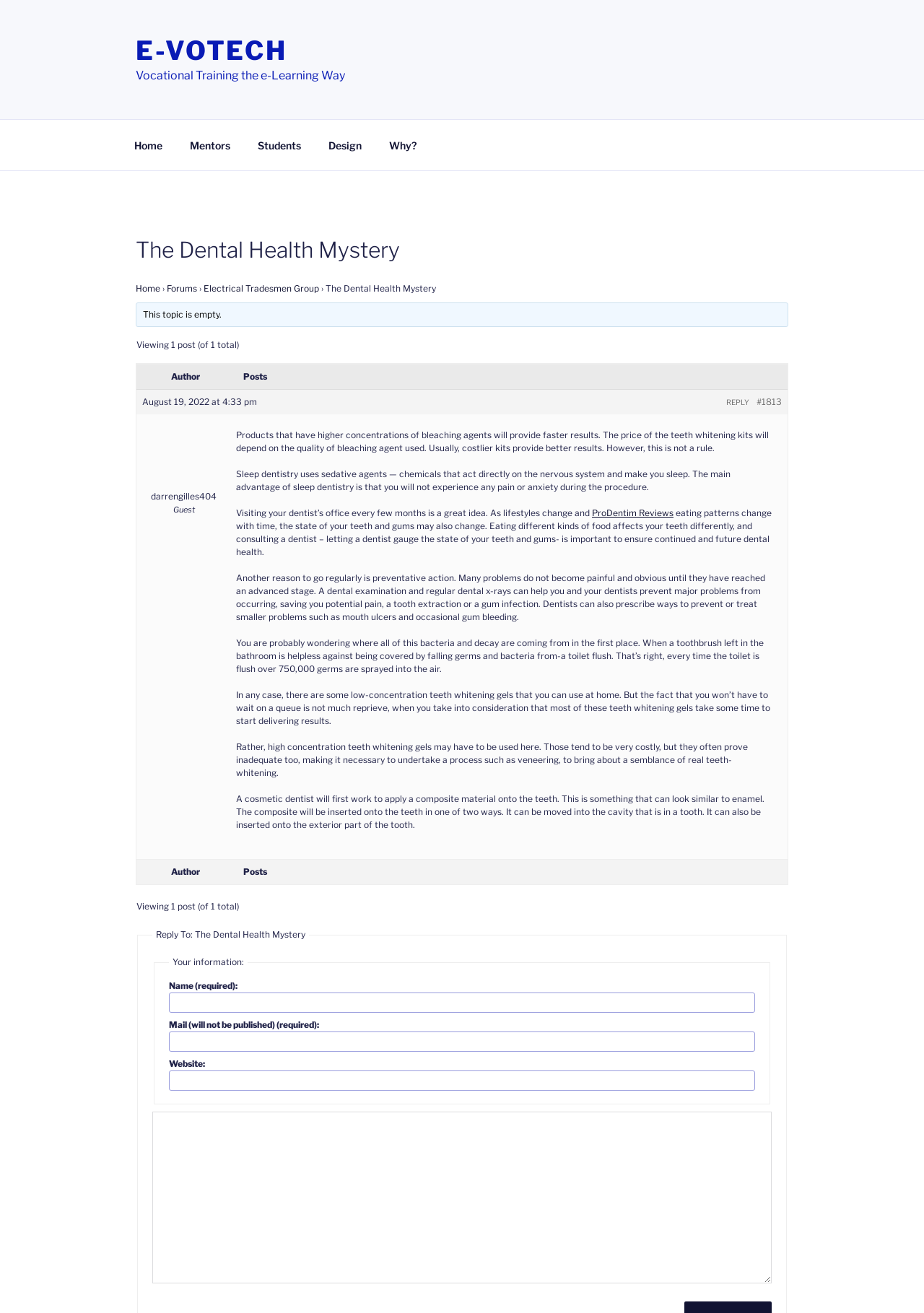What is the purpose of visiting a dentist regularly?
Based on the image, answer the question with as much detail as possible.

The purpose of visiting a dentist regularly can be inferred from the text 'Another reason to go regularly is preventative action. Many problems do not become painful and obvious until they have reached an advanced stage.' This suggests that one of the main reasons for regular dental visits is to take preventative action against potential problems.